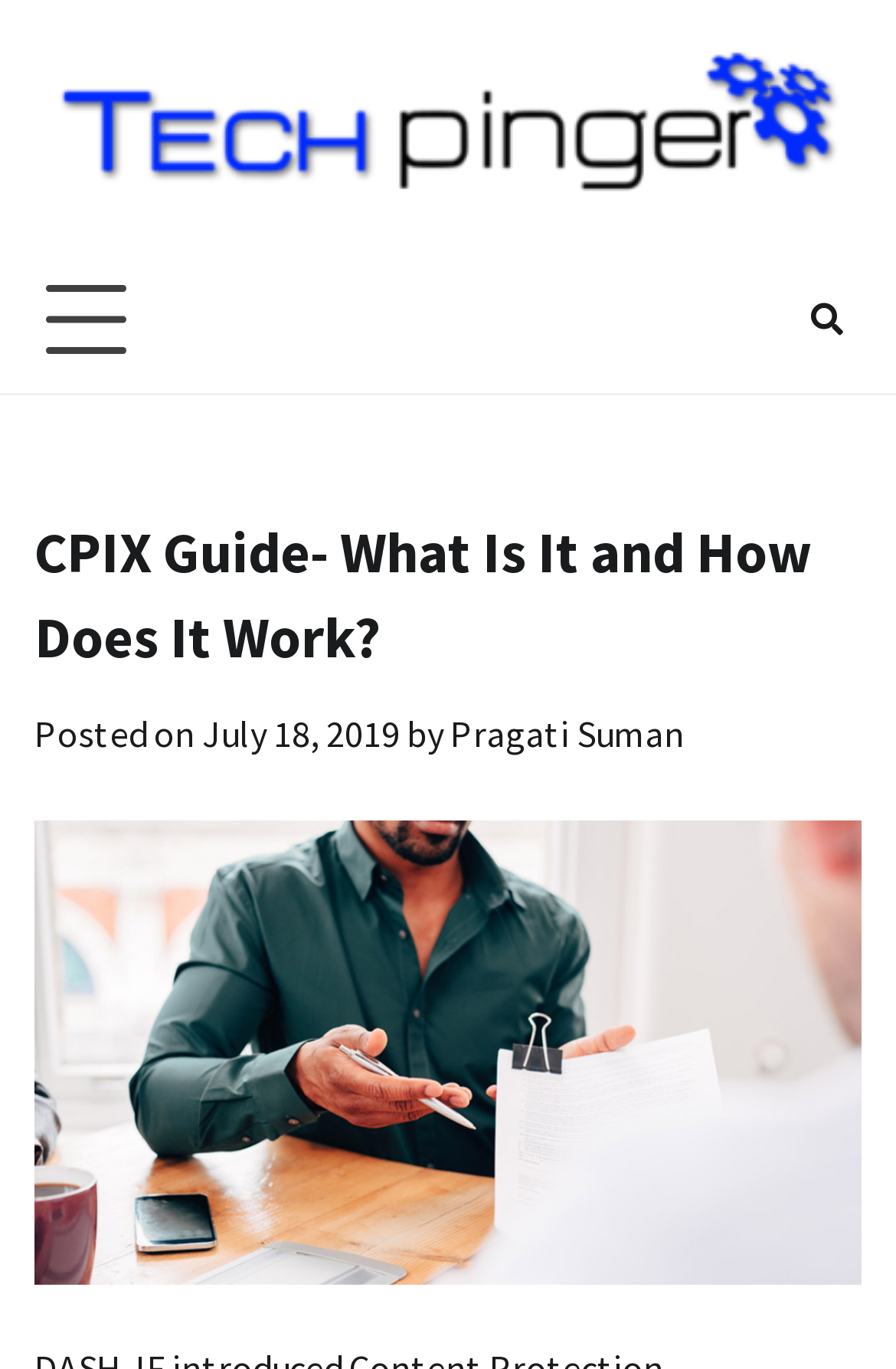What is the topic of the image?
Kindly offer a detailed explanation using the data available in the image.

I found the topic of the image by looking at the image's description, which says 'Image result for CPIX Guide- What Is It and How Does It Work?'.